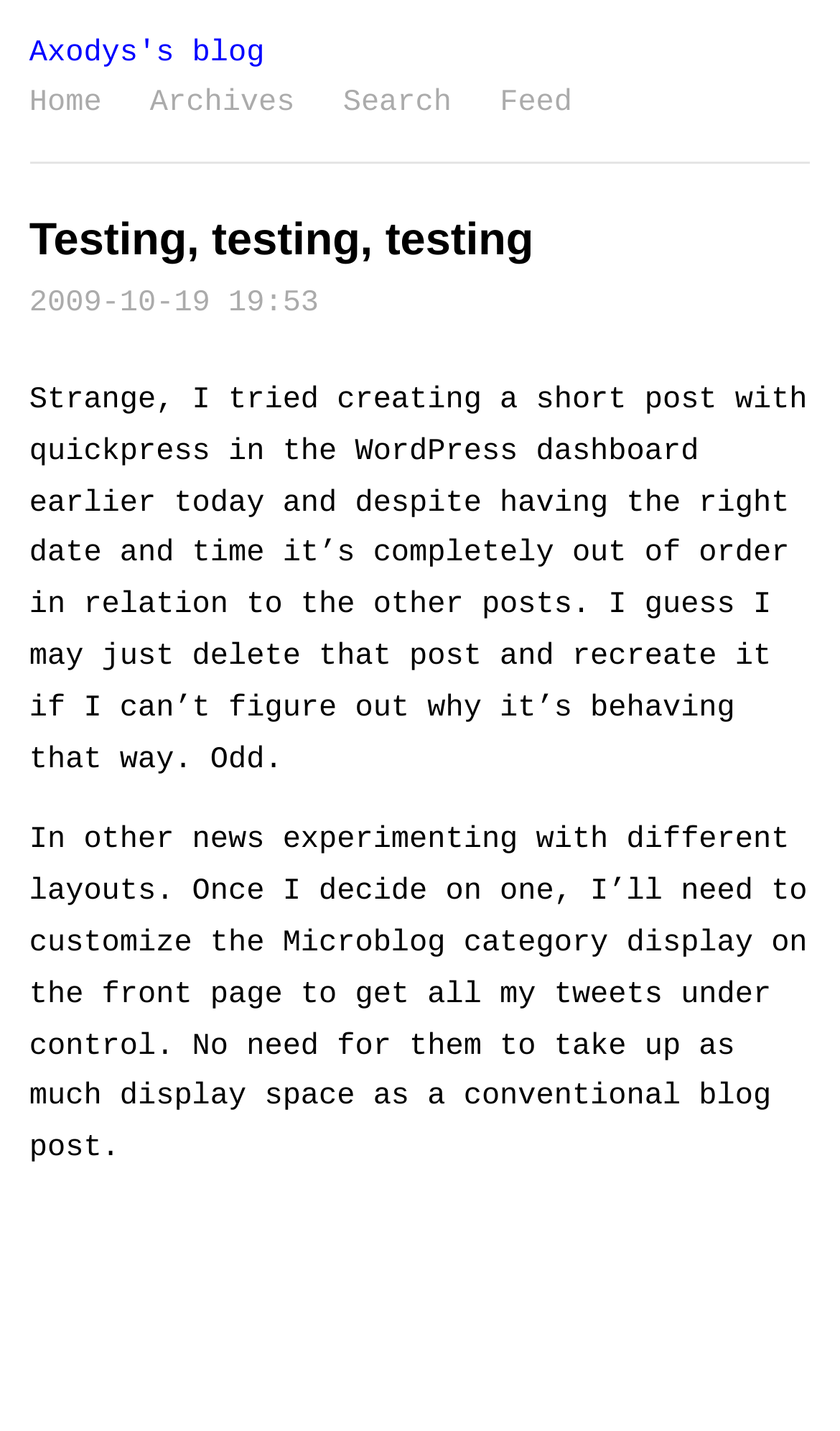What is the name of the blog?
Refer to the image and provide a one-word or short phrase answer.

Axodys's blog